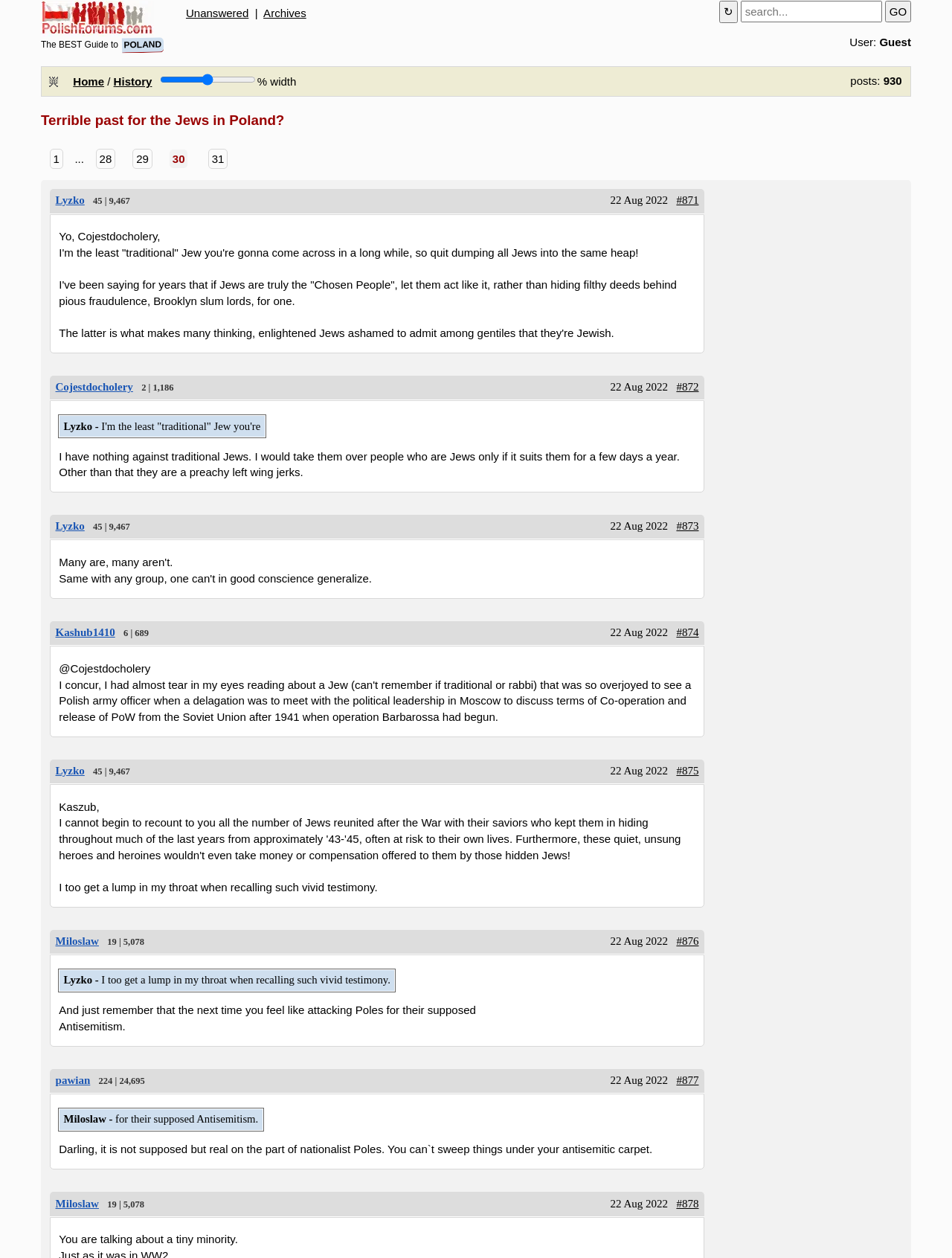Please identify the bounding box coordinates of the element's region that needs to be clicked to fulfill the following instruction: "Go to the 'Home' page". The bounding box coordinates should consist of four float numbers between 0 and 1, i.e., [left, top, right, bottom].

[0.077, 0.06, 0.109, 0.07]